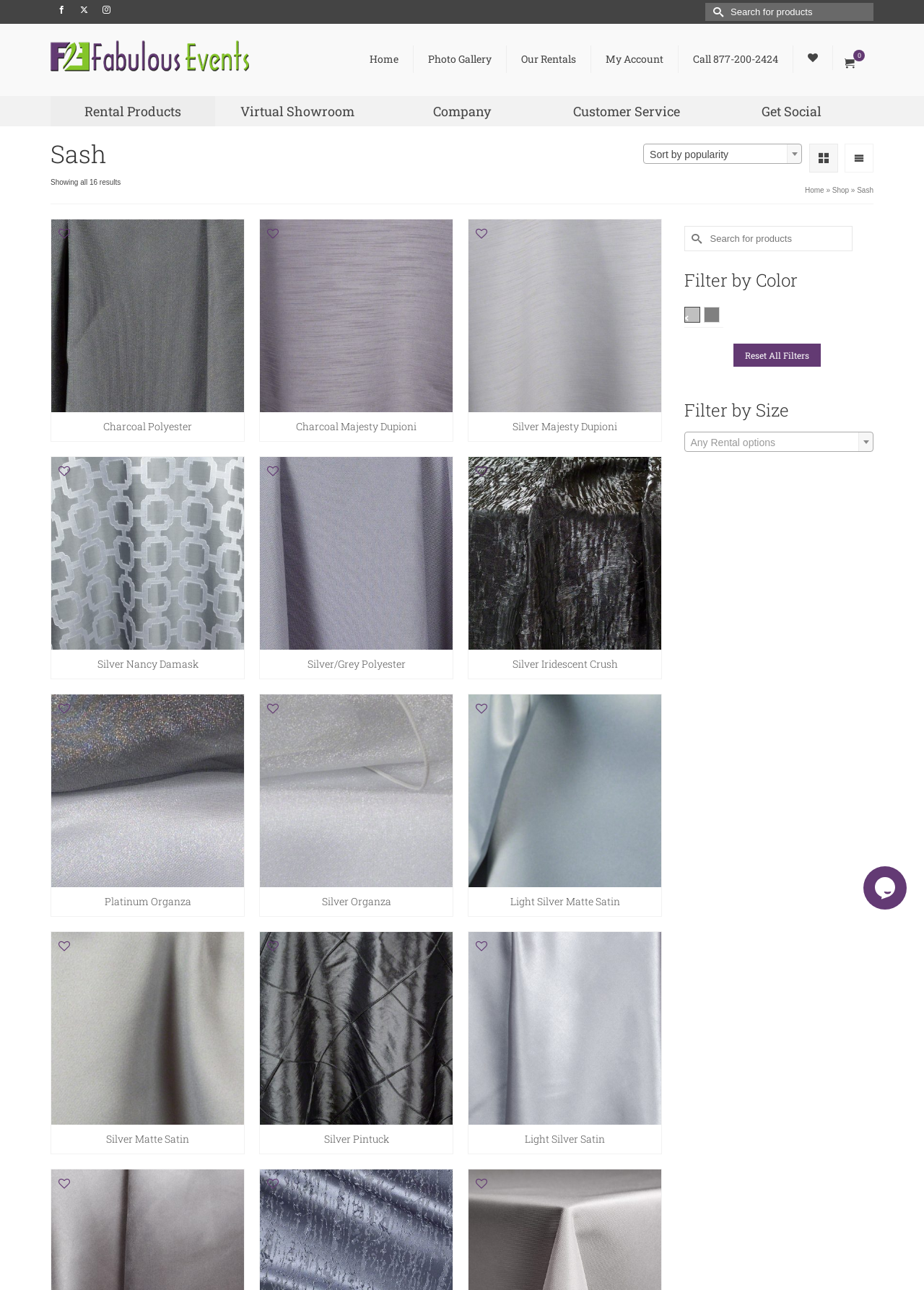Locate the bounding box coordinates of the element that should be clicked to execute the following instruction: "View Photo Gallery".

[0.448, 0.035, 0.548, 0.057]